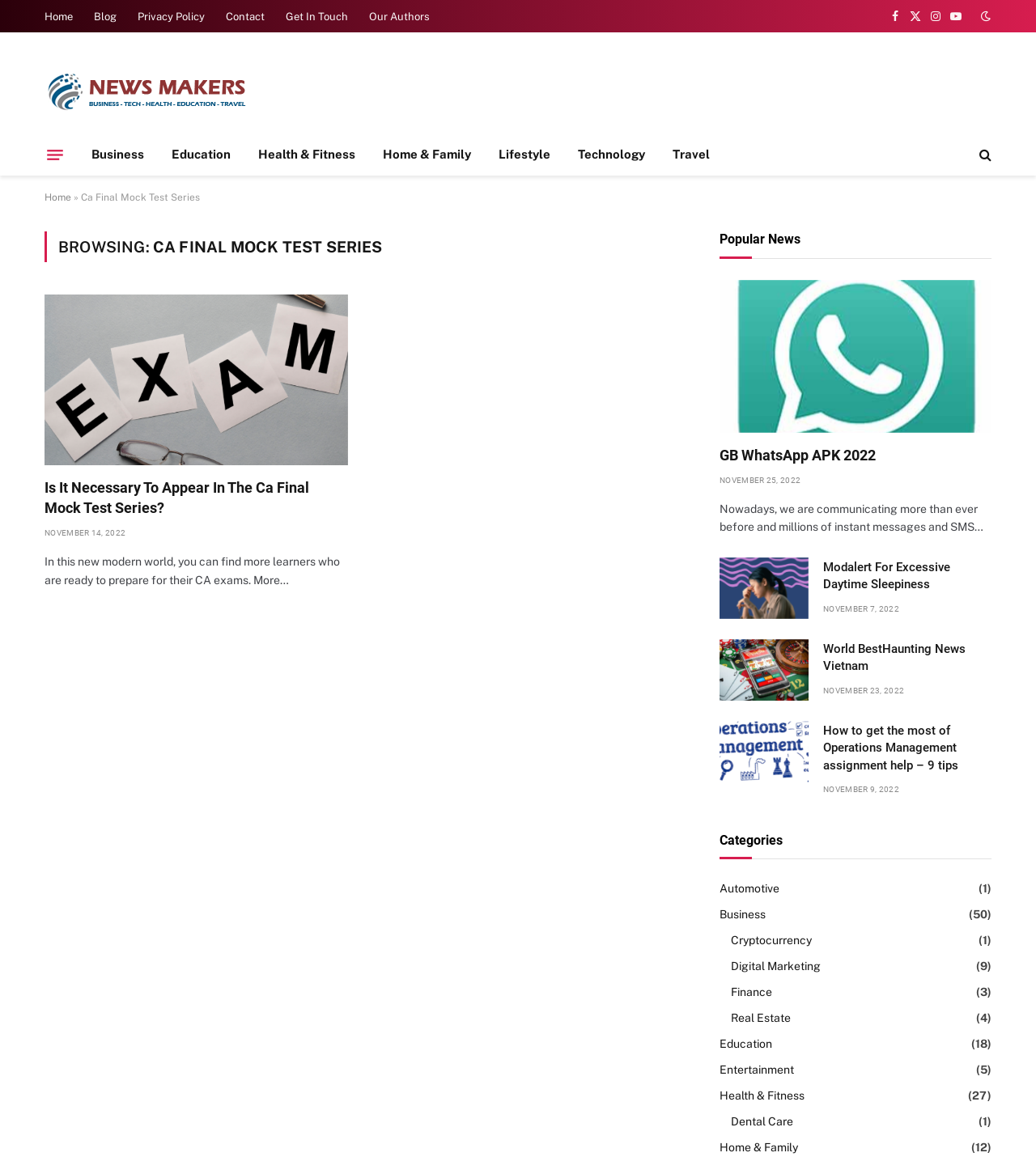Determine the bounding box coordinates in the format (top-left x, top-left y, bottom-right x, bottom-right y). Ensure all values are floating point numbers between 0 and 1. Identify the bounding box of the UI element described by: Entertainment

[0.695, 0.918, 0.766, 0.932]